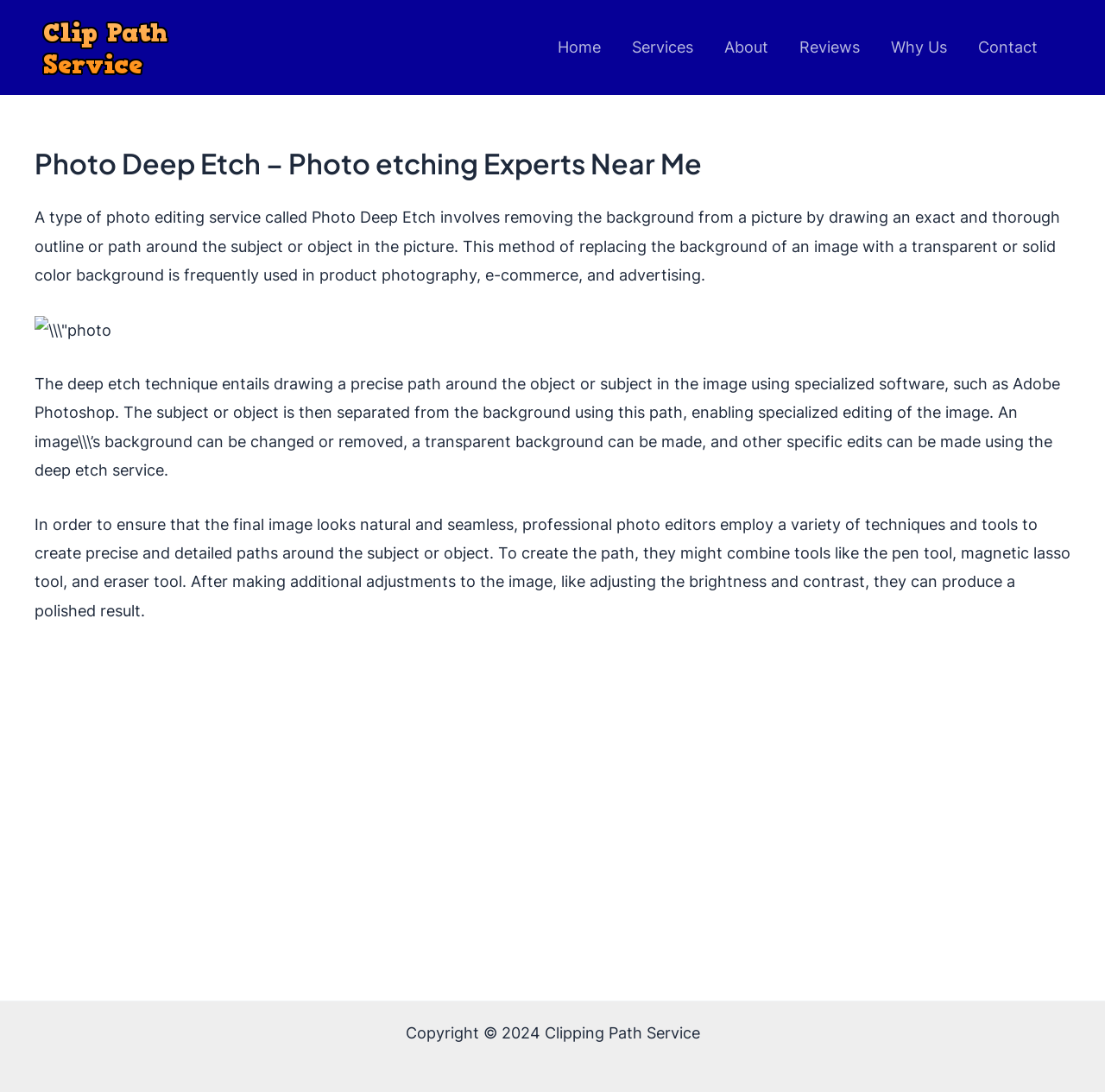Utilize the details in the image to thoroughly answer the following question: What is the main topic of the webpage?

The main topic of the webpage is Photo Deep Etch, a type of photo editing service, and the webpage provides detailed information about this service, including its purpose, technique, and applications.